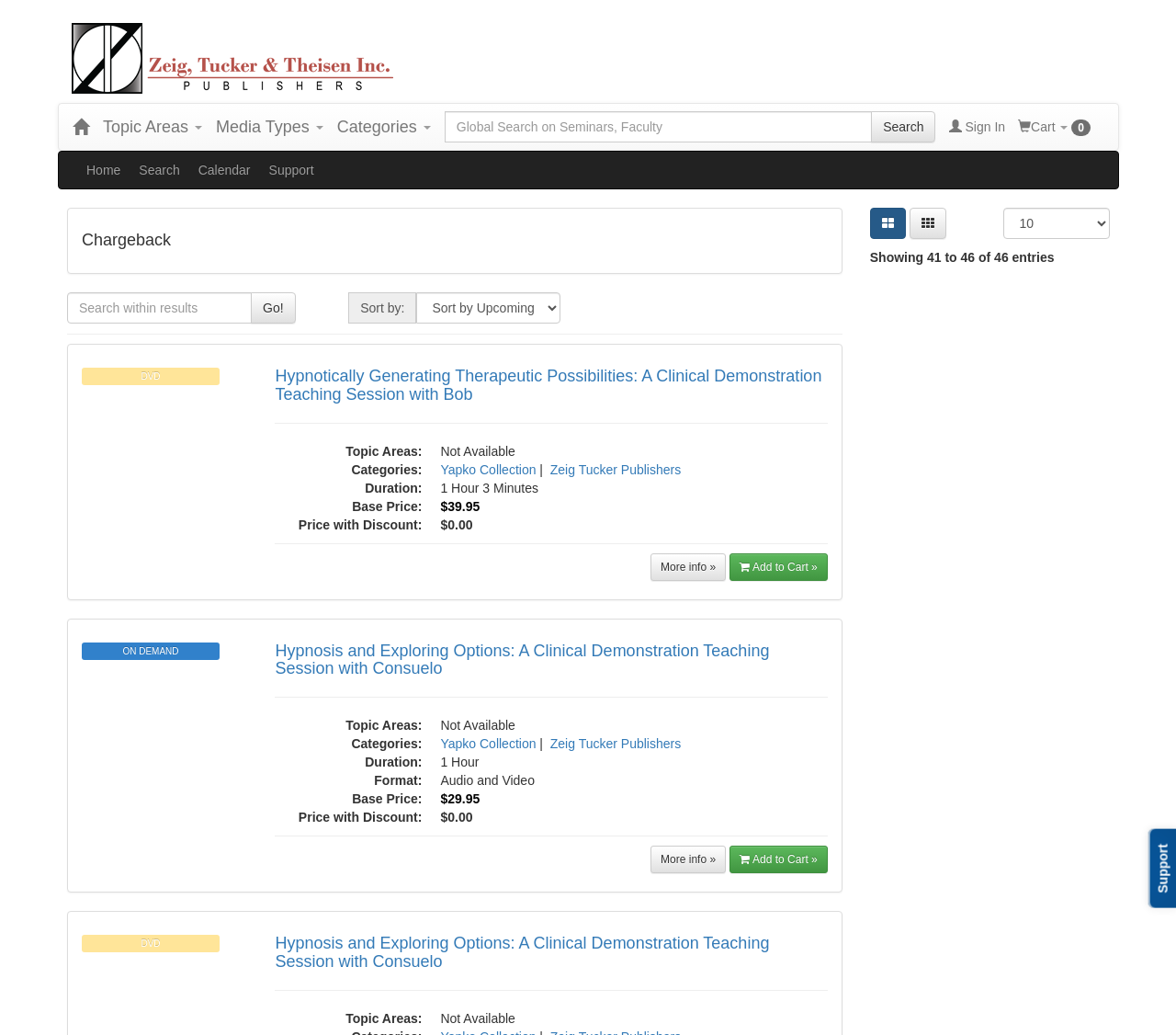Examine the screenshot and answer the question in as much detail as possible: How many search boxes are there?

I counted the number of search boxes on the webpage and found two of them. One is located at the top right corner, and the other is located in the middle of the page.